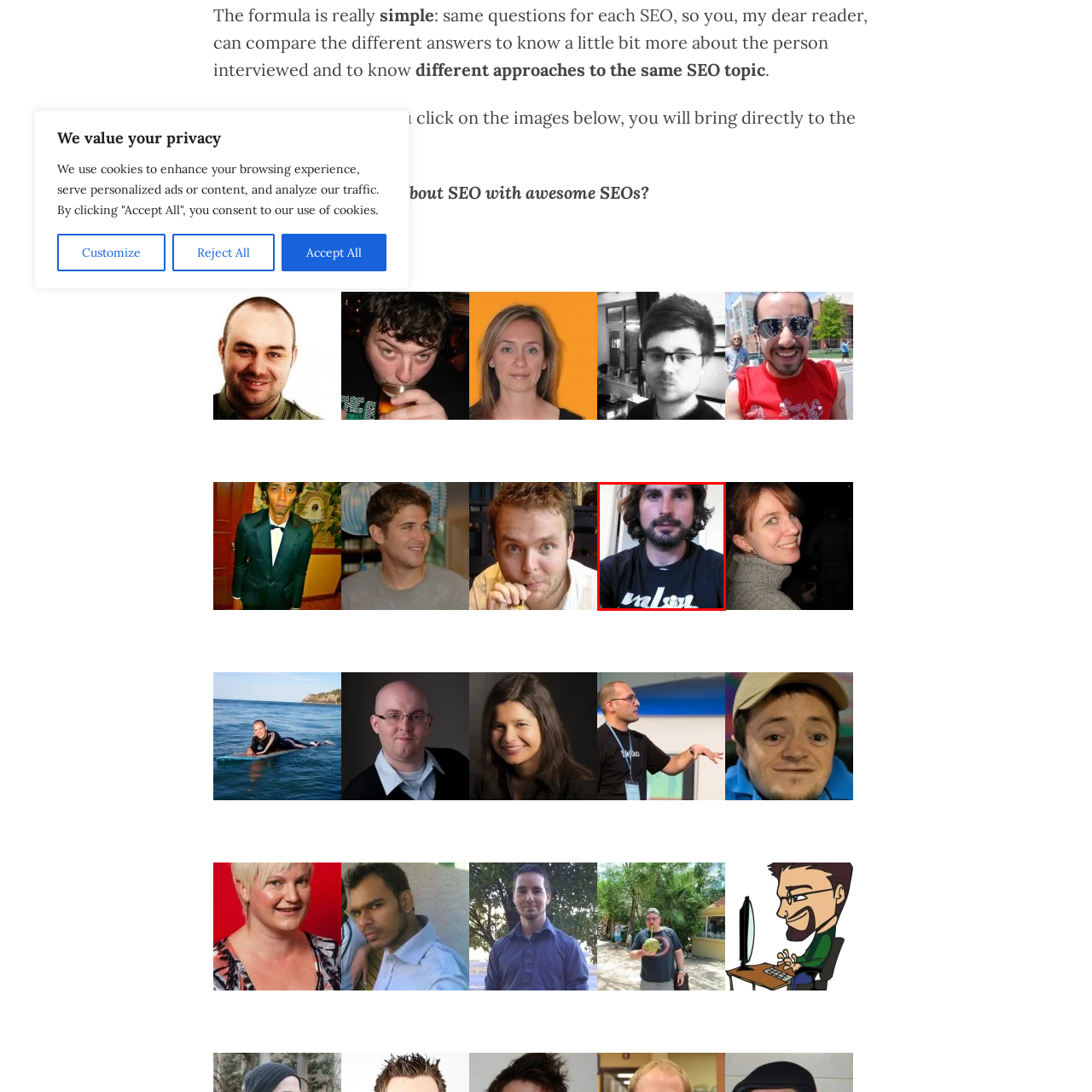Elaborate on the visual details of the image contained within the red boundary.

The image features a man with wavy, shoulder-length hair and a beard, giving a candid look. He is wearing a dark t-shirt with a distinctive design that prominently displays the word "mbl" in a stylish font. The background is softly blurred, suggesting a casual indoor setting, possibly a home office. His expression is neutral, reflecting a relaxed demeanor, as he gazes directly into the camera. This image appears to be associated with an individual named Anthony Pensabene, hinting at a connection to topics related to SEO and digital marketing.